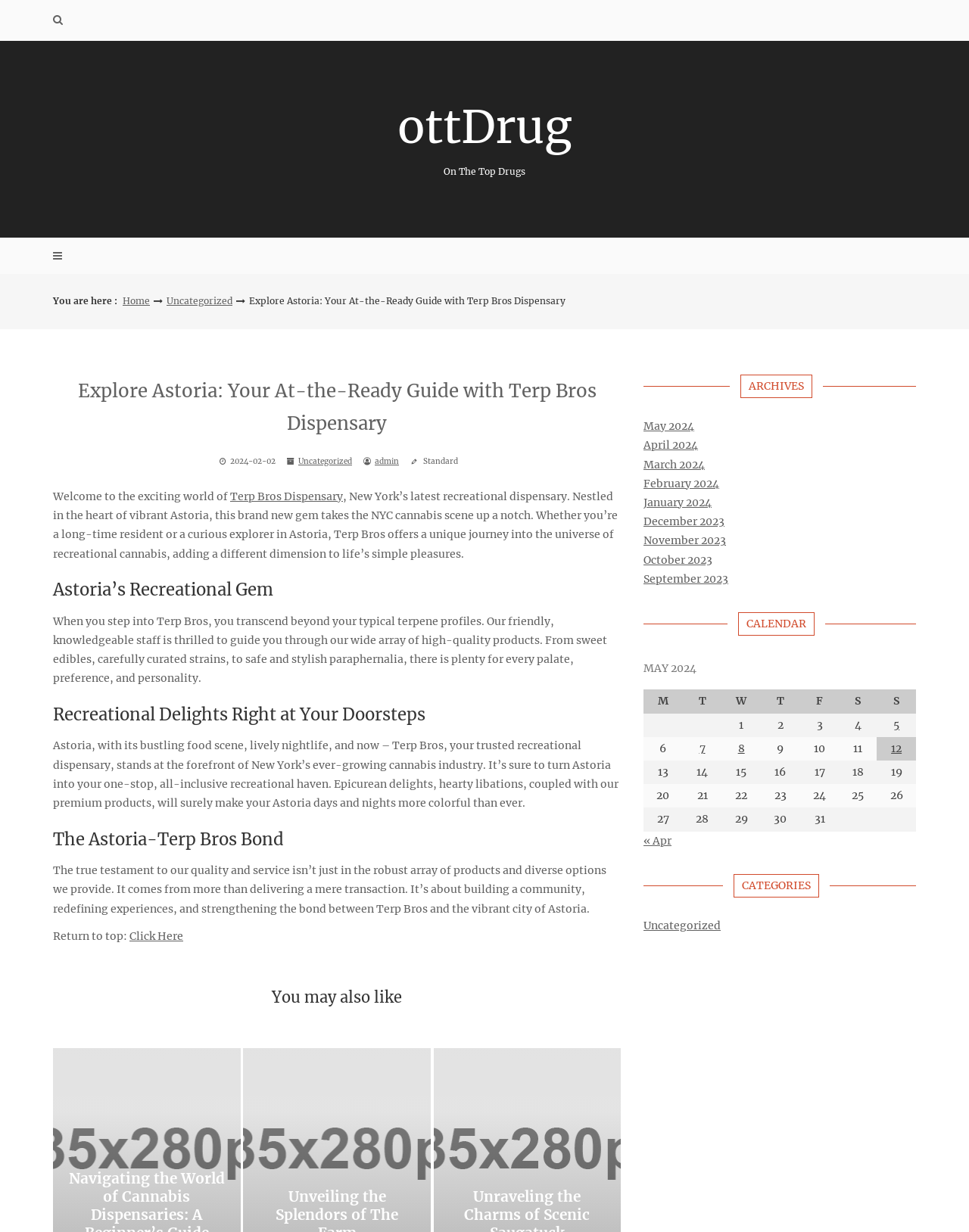Locate the bounding box coordinates of the clickable part needed for the task: "Click on the 'Click Here' link".

[0.134, 0.754, 0.189, 0.765]